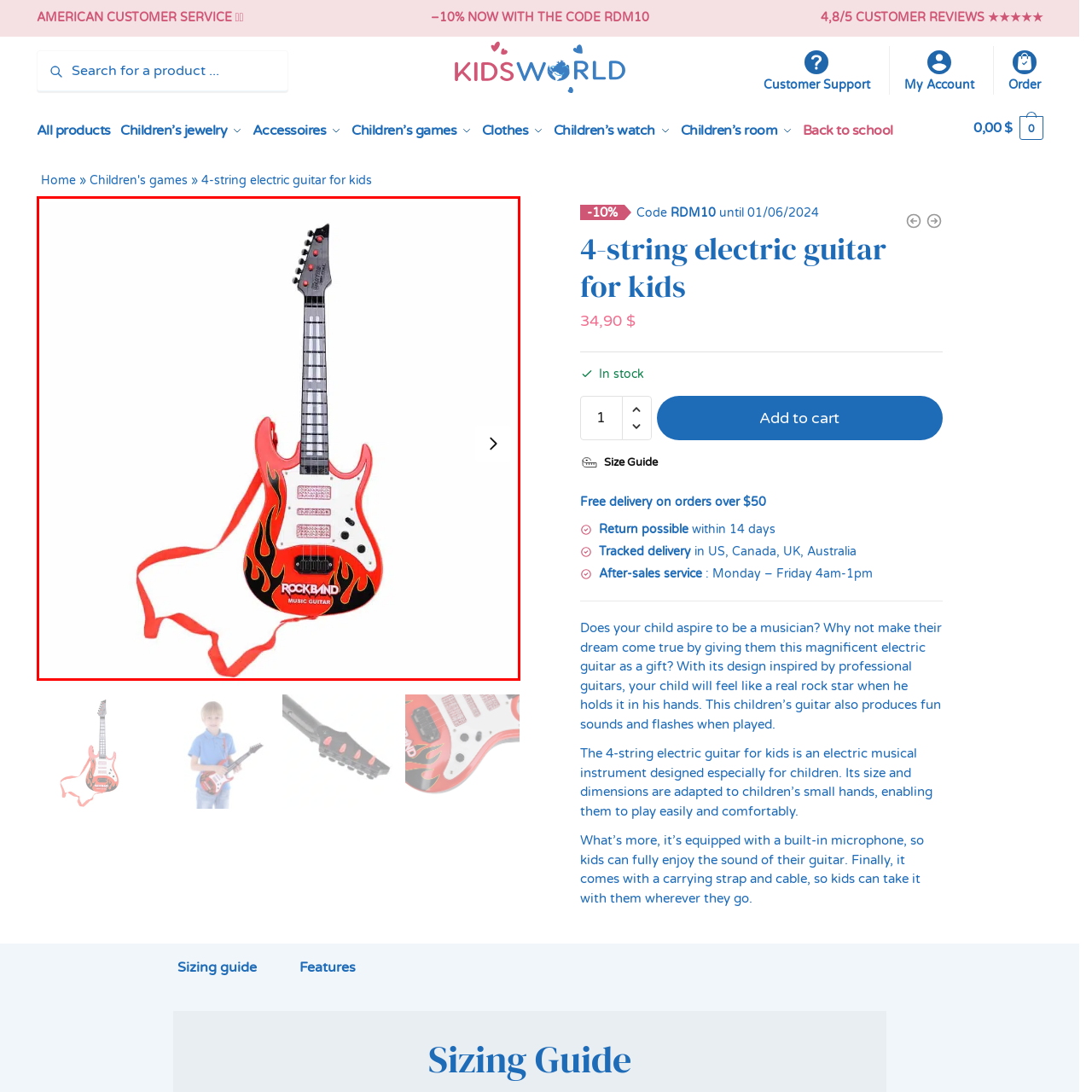Observe the image inside the red bounding box and answer briefly using a single word or phrase: What is the purpose of the carrying strap?

For easy carrying